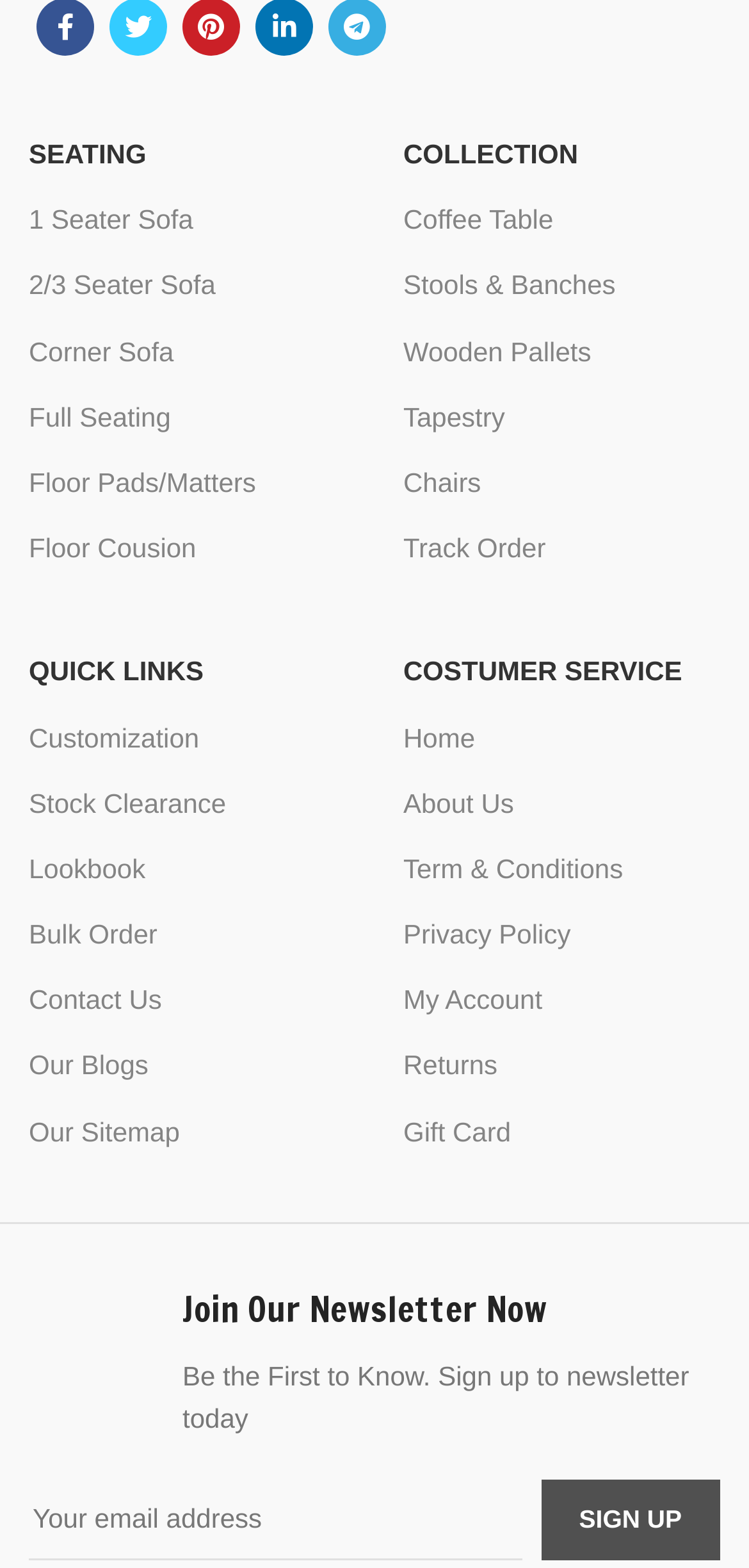How many QUICK LINKS are there?
Provide a thorough and detailed answer to the question.

By examining the webpage, I found that there are 6 links under the 'QUICK LINKS' category: 'Customization', 'Stock Clearance', 'Lookbook', 'Bulk Order', 'Contact Us', and 'Our Blogs'.